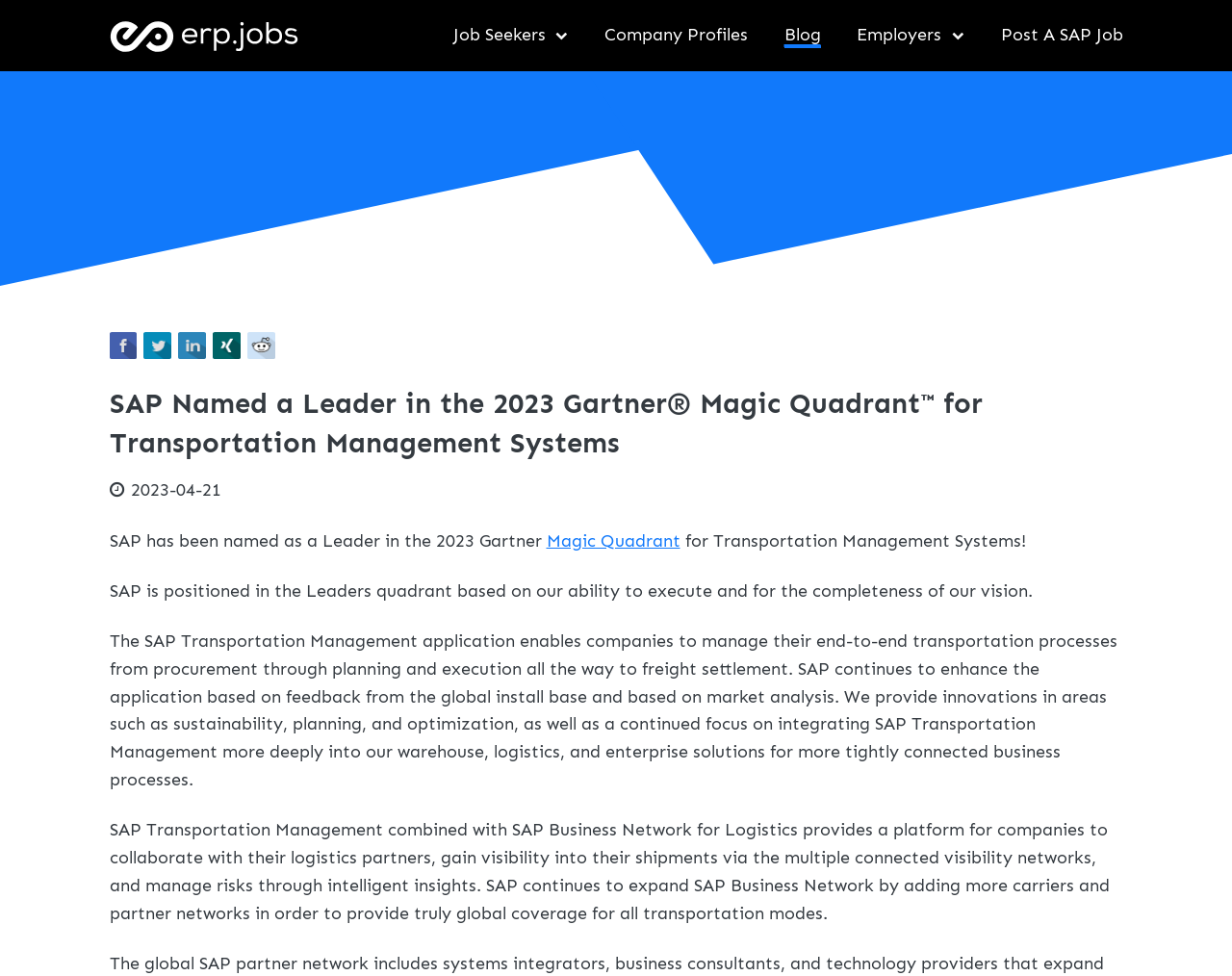What social media platforms are linked on the webpage?
Based on the visual, give a brief answer using one word or a short phrase.

Facebook, Twitter, LinkedIn, Xing, Reddit